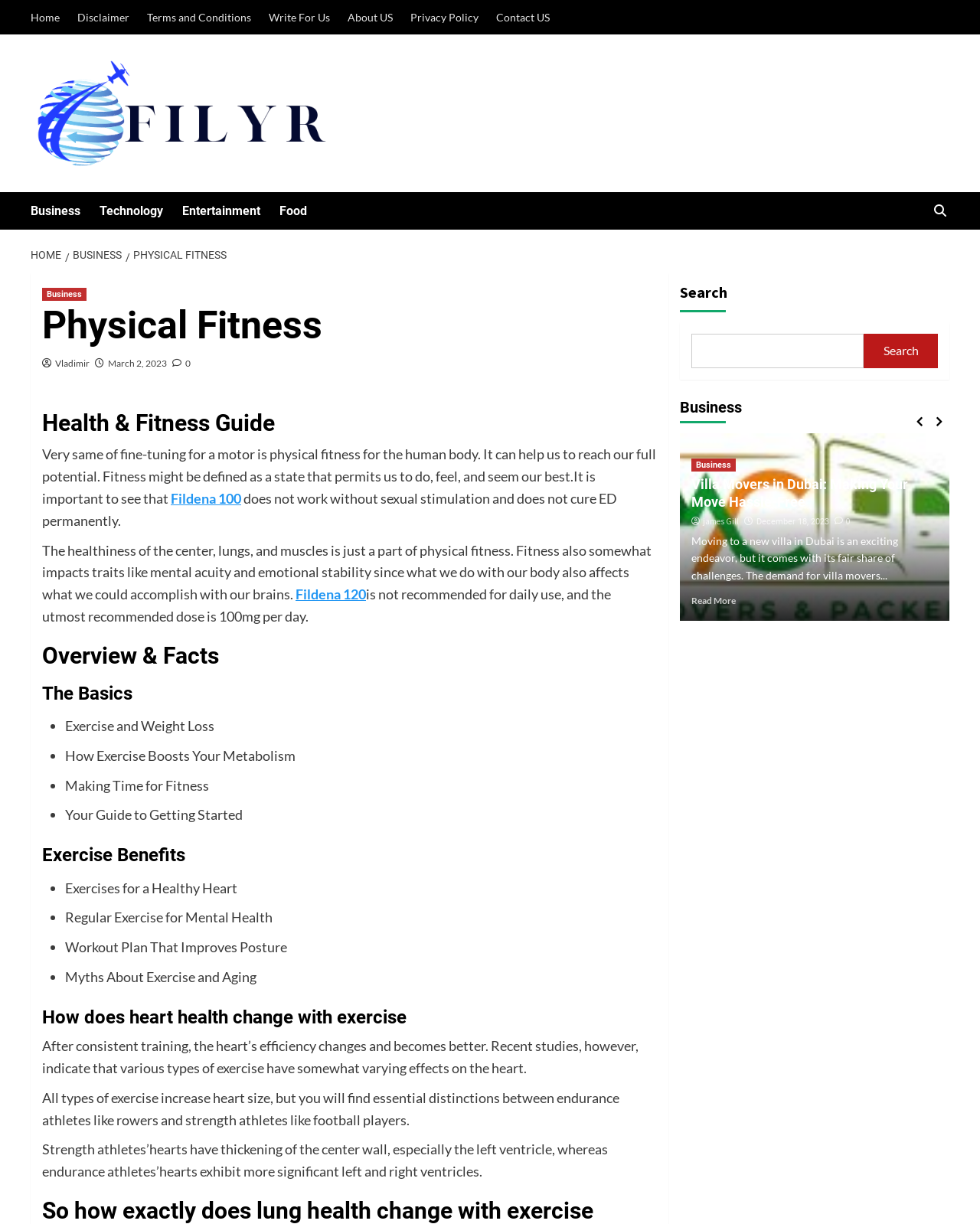What is the category of the article 'Villa Movers in Dubai: Making Your Move Hassle-Free'?
With the help of the image, please provide a detailed response to the question.

I can see that the article 'Villa Movers in Dubai: Making Your Move Hassle-Free' is categorized under 'Business' because it is located under a heading element with the text 'Business'.